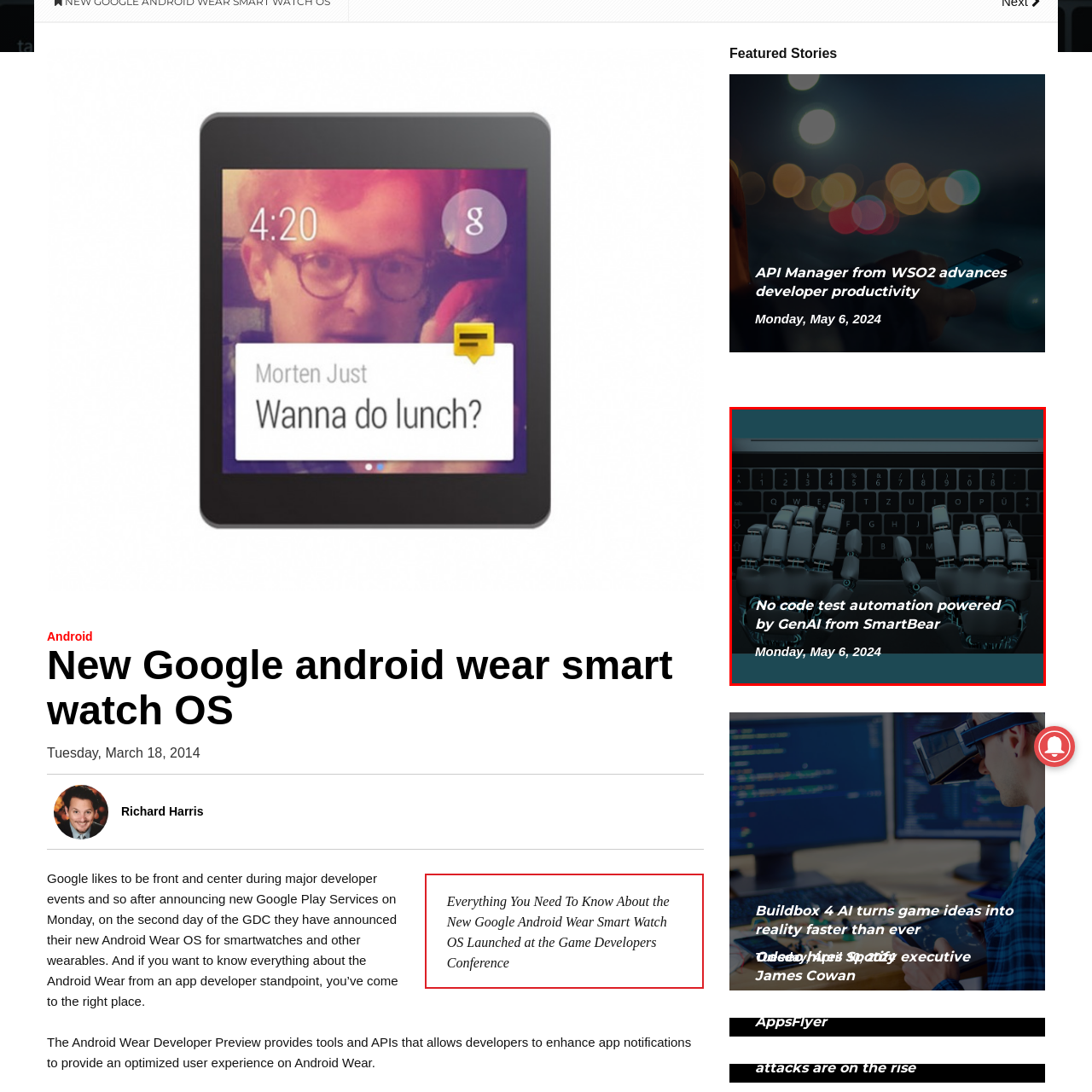Detail the features and components of the image inside the red outline.

The image showcases a futuristic robotic pair of hands poised over a laptop keyboard, symbolizing the integration of automation technology in software testing. Accompanying the visual is the announcement of "No code test automation powered by GenAI from SmartBear," highlighting innovative capabilities that eliminate the need for traditional coding in testing processes. This advancement promises to enhance developer productivity by streamlining the testing workflow, making it more accessible for individuals without coding expertise. The date, May 6, 2024, suggests the timeliness of this technology in today's fast-paced digital landscape.